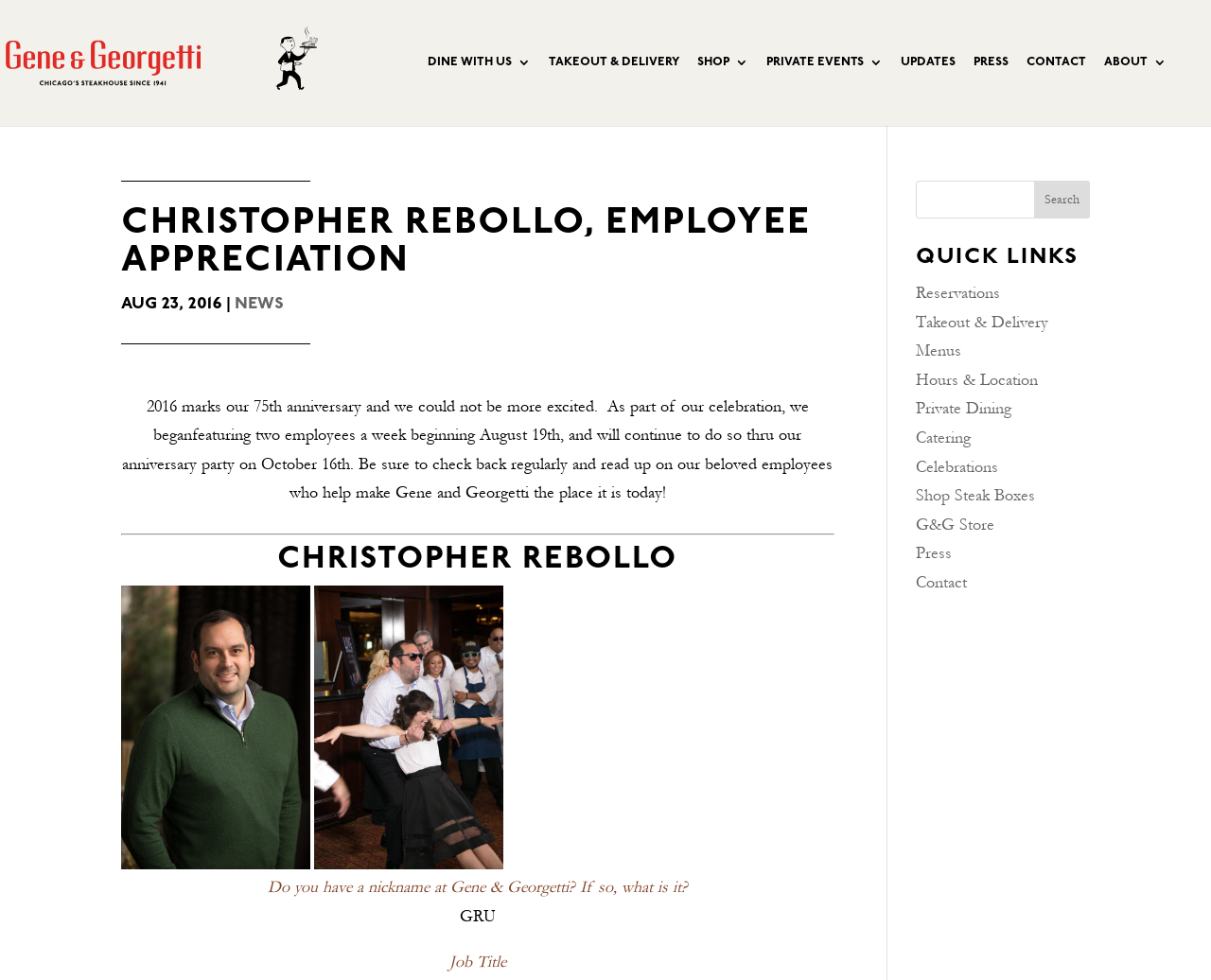Analyze the image and provide a detailed answer to the question: How many images are there of Christopher Rebollo?

The answer can be found by looking at the images below the heading 'CHRISTOPHER REBOLLO', and there are two images of Christopher Rebollo.